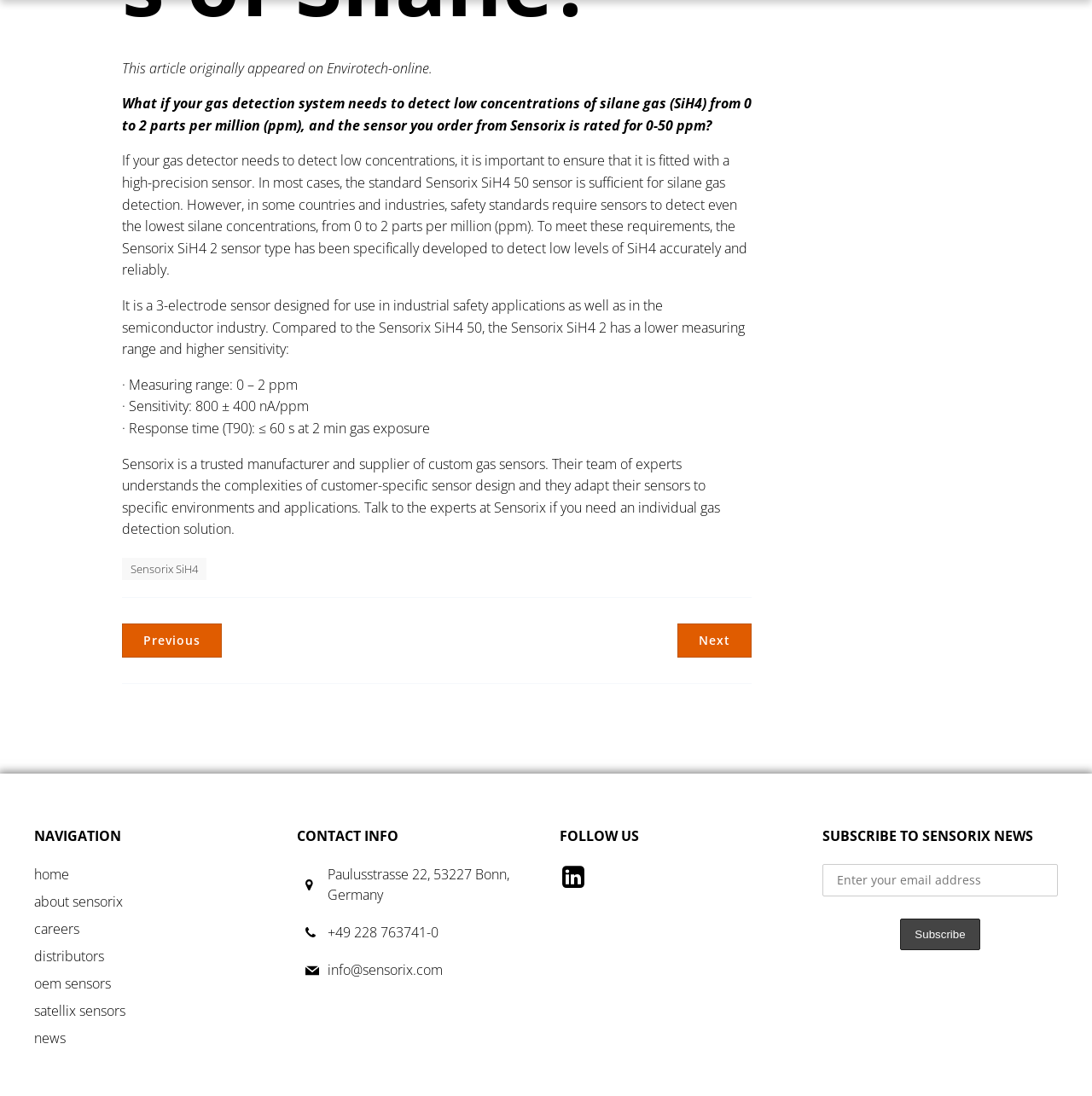Please answer the following question using a single word or phrase: 
What is the response time of the Sensorix SiH4 2 sensor?

≤ 60 s